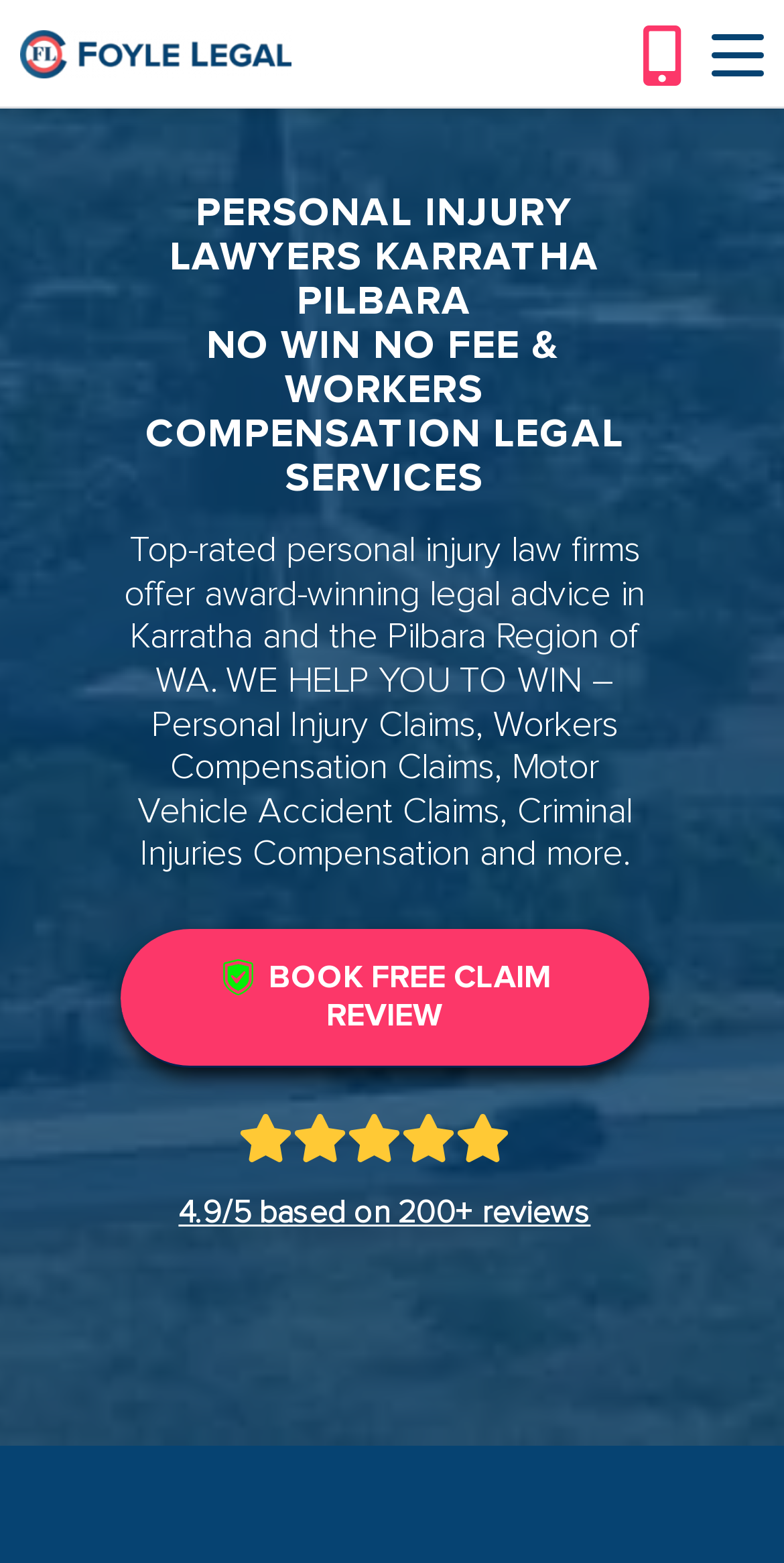What is the call-to-action on the webpage?
Look at the image and respond with a one-word or short phrase answer.

BOOK FREE CLAIM REVIEW